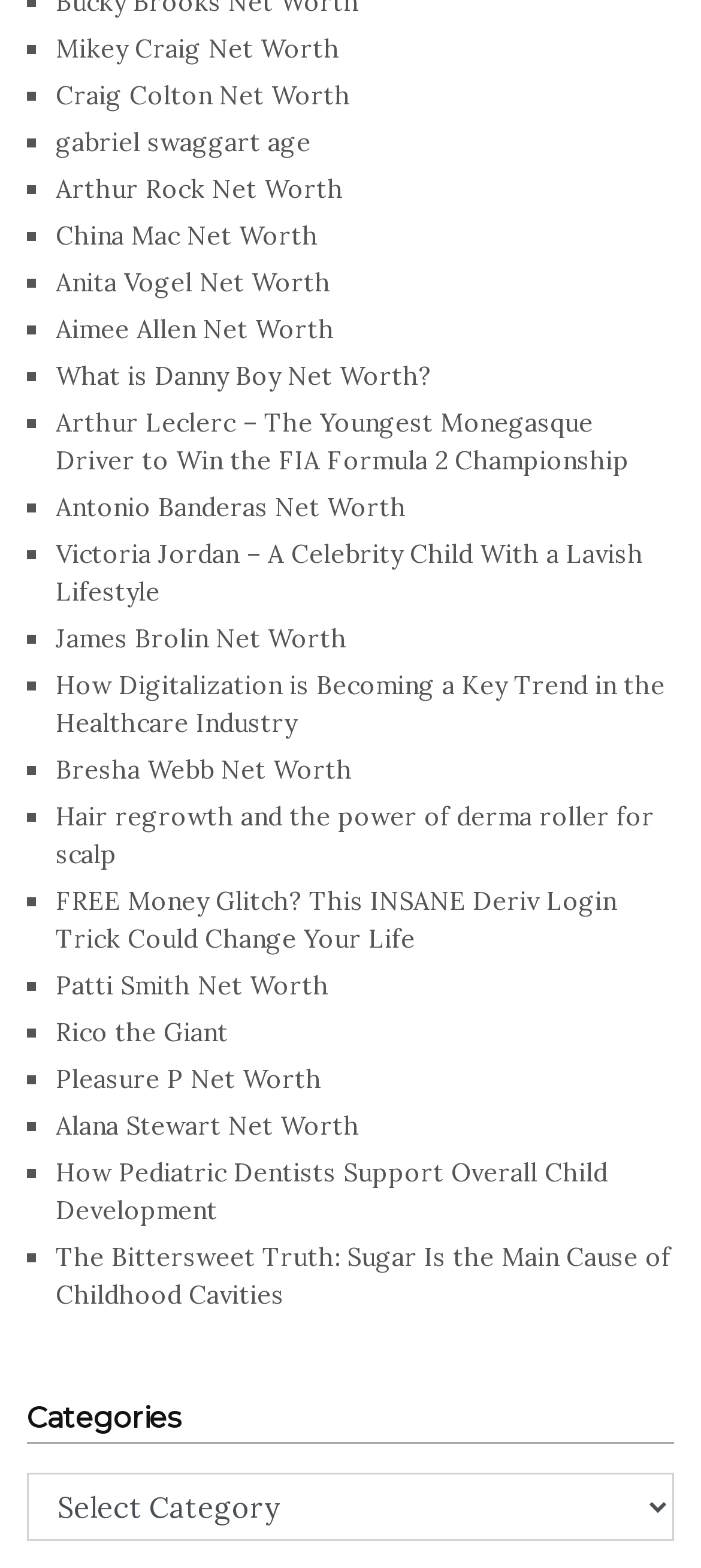Given the description: "Rico the Giant", determine the bounding box coordinates of the UI element. The coordinates should be formatted as four float numbers between 0 and 1, [left, top, right, bottom].

[0.079, 0.648, 0.326, 0.669]